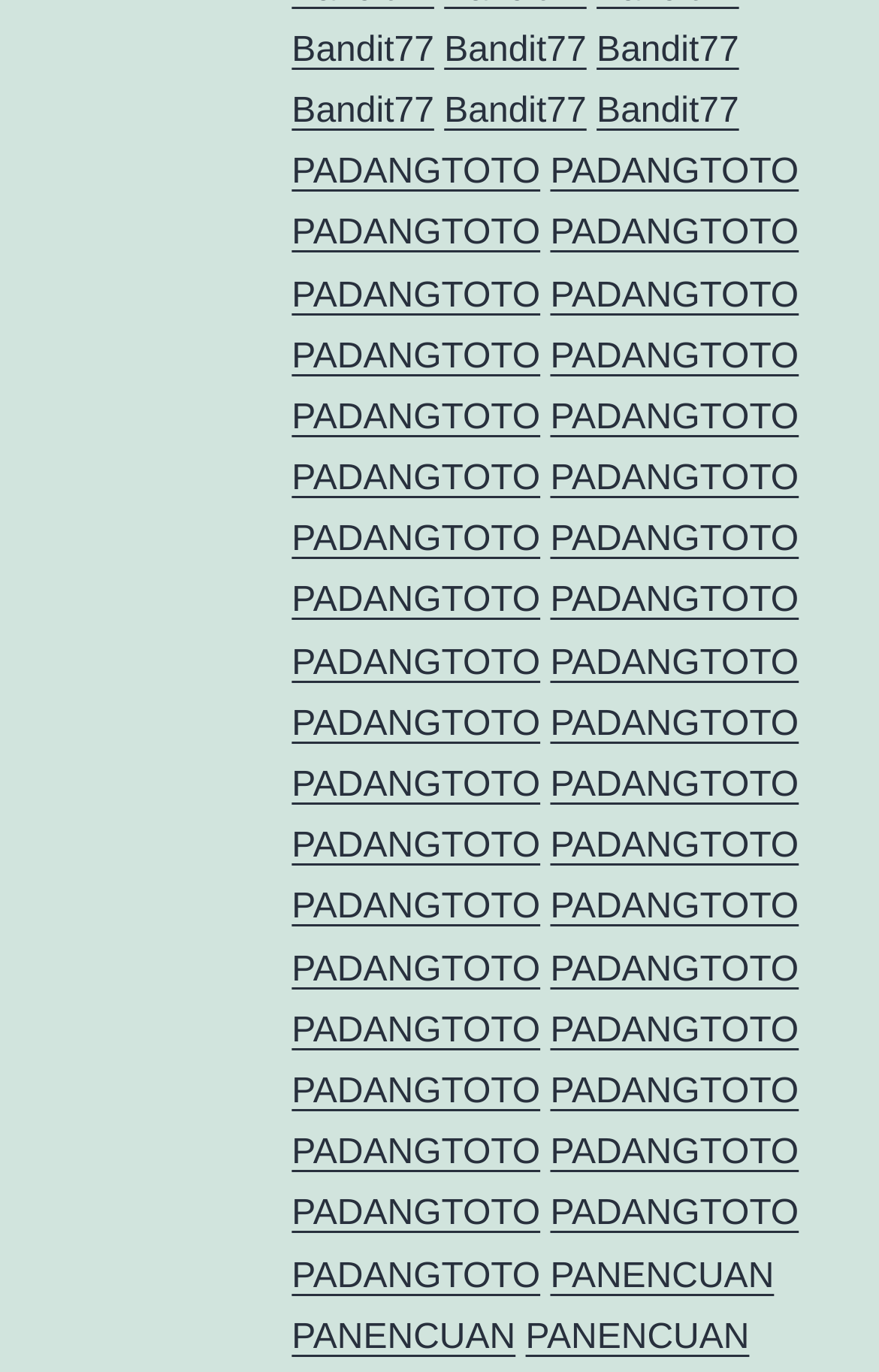Find and specify the bounding box coordinates that correspond to the clickable region for the instruction: "click Bandit77".

[0.332, 0.023, 0.494, 0.051]